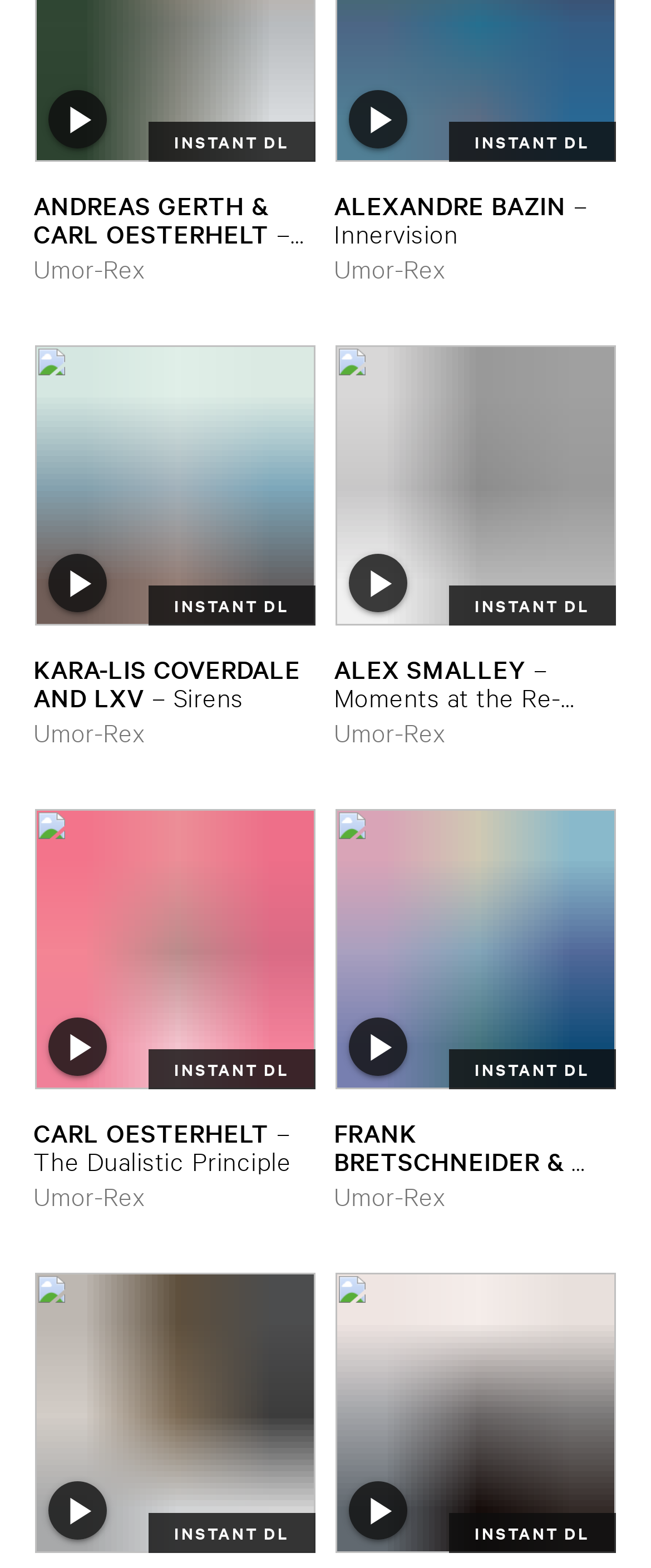Identify the bounding box coordinates of the clickable section necessary to follow the following instruction: "Play Andreas Gerth & Carl Oesterhelt – Music for Unknown Rituals". The coordinates should be presented as four float numbers from 0 to 1, i.e., [left, top, right, bottom].

[0.074, 0.057, 0.165, 0.095]